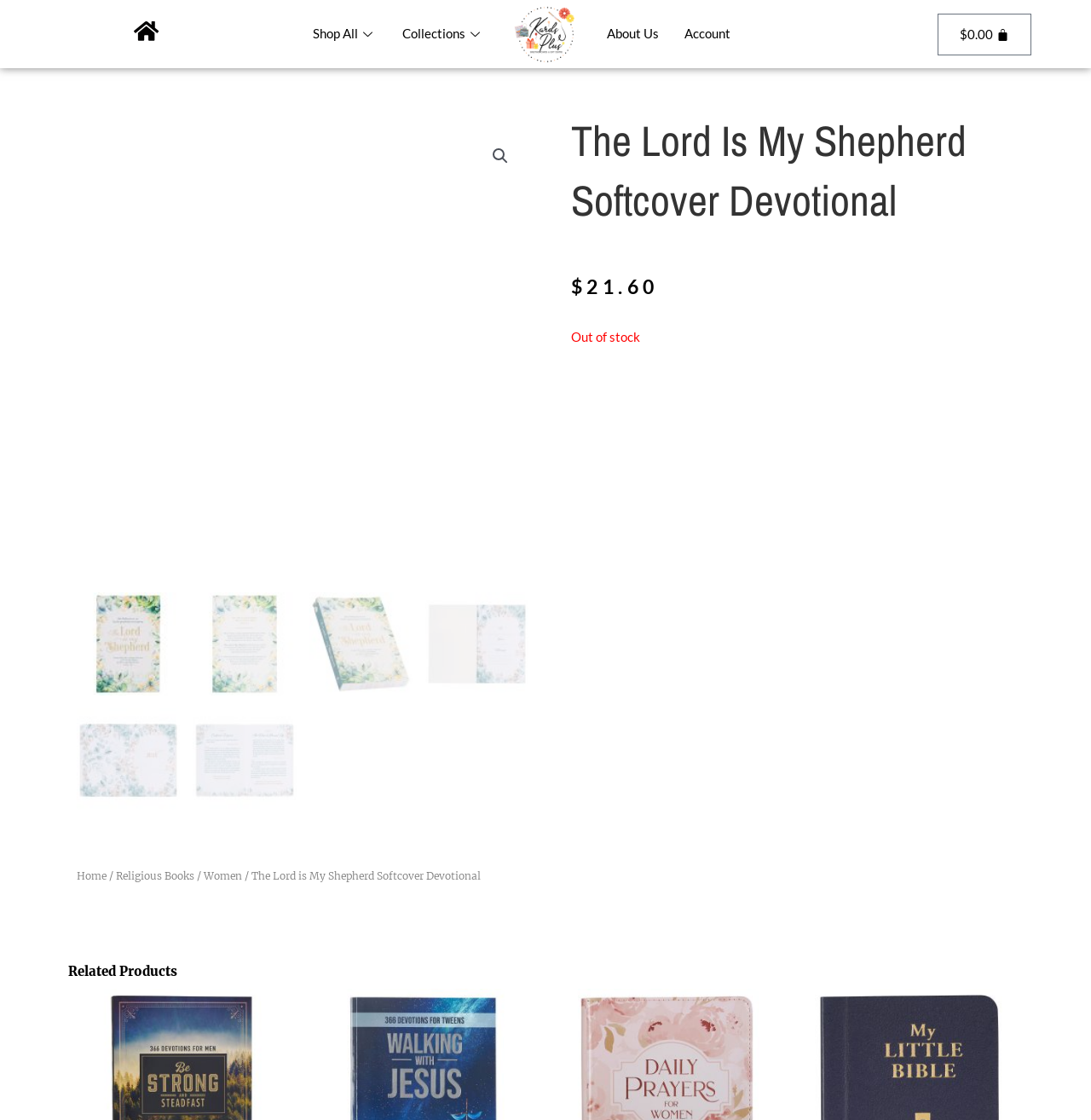Provide the bounding box for the UI element matching this description: "Collections".

[0.357, 0.0, 0.455, 0.061]